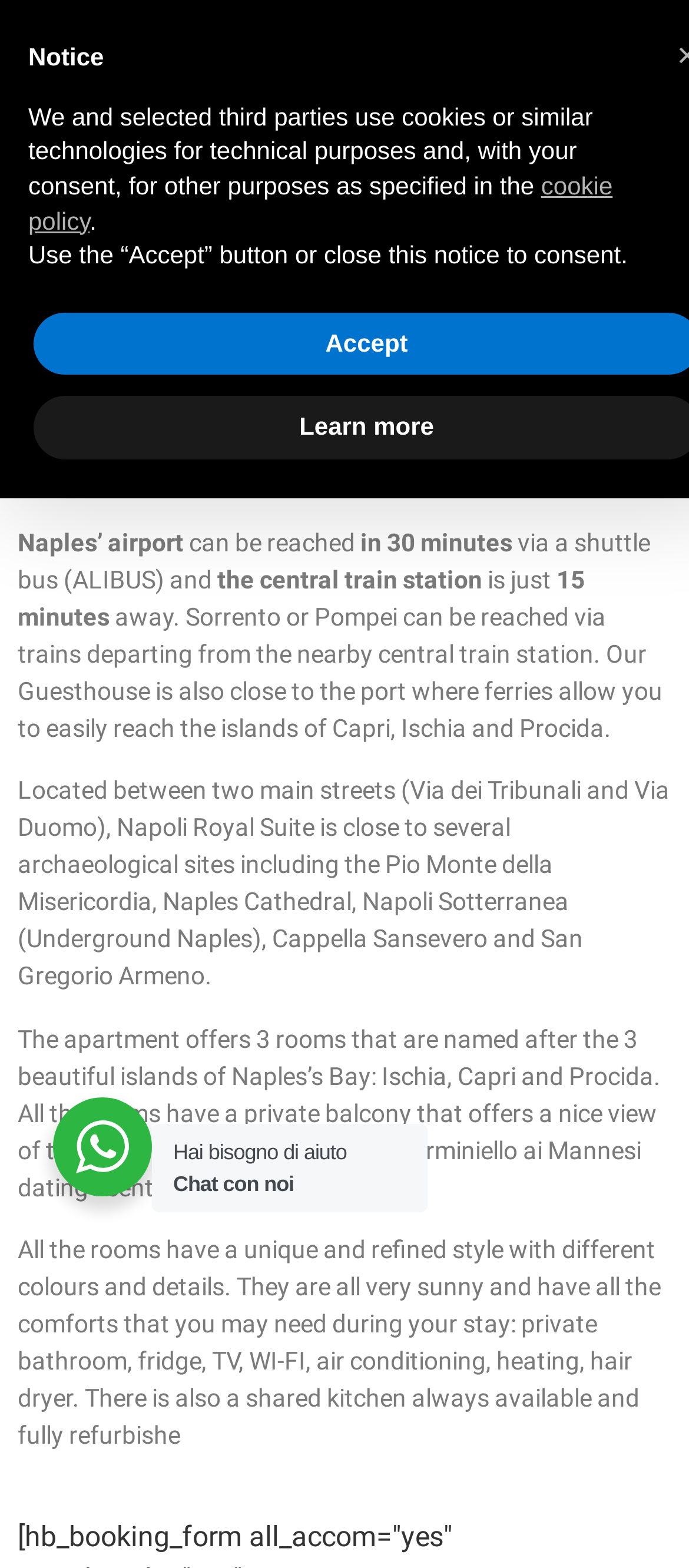Find the bounding box of the UI element described as follows: "cookie policy".

[0.041, 0.109, 0.889, 0.149]